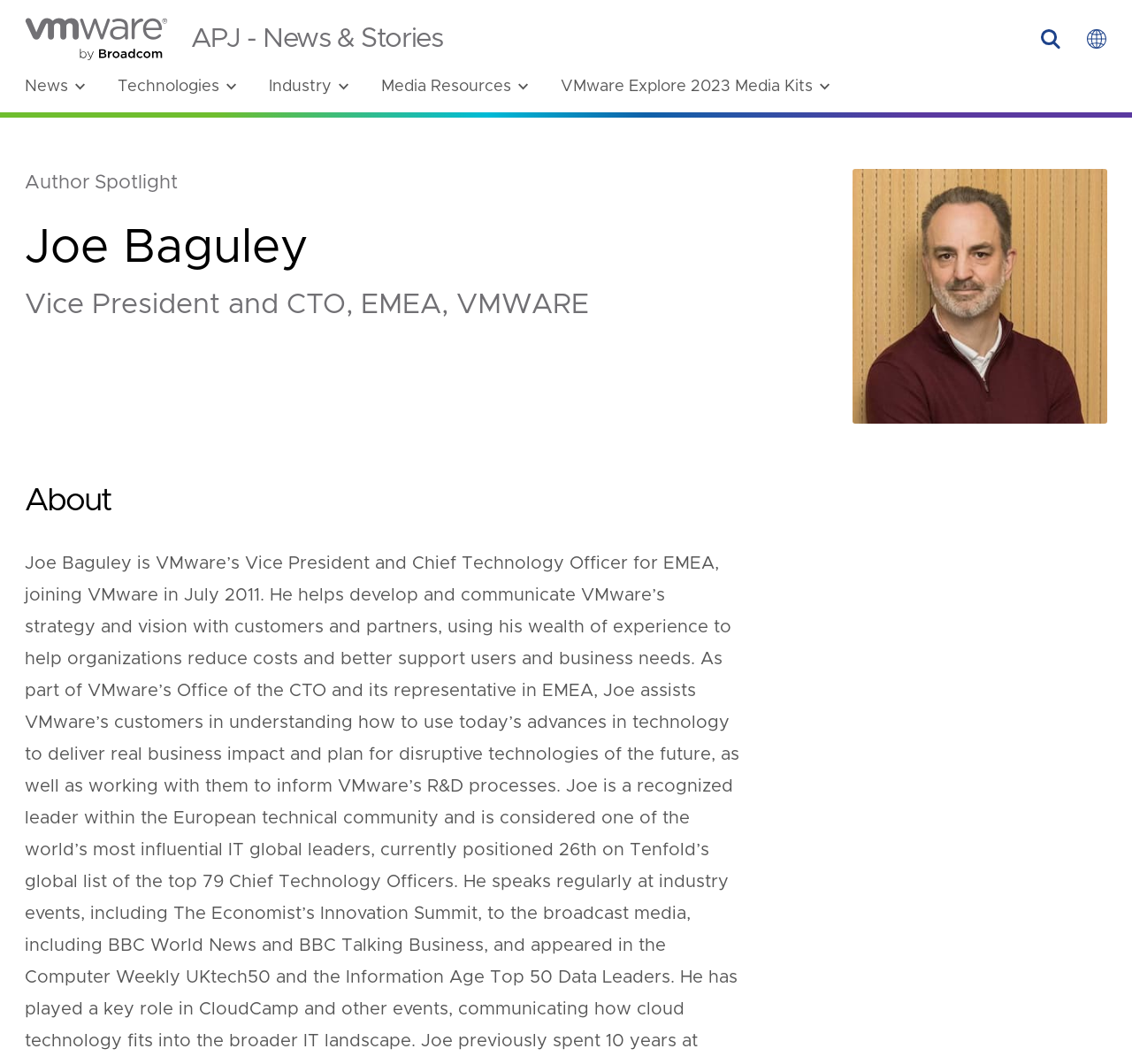What region does Joe Baguley work in?
Provide a detailed answer to the question, using the image to inform your response.

I found the answer by looking at the text below Joe Baguley's name, which says 'Vice President and CTO, EMEA, VMWARE'. EMEA stands for Europe, Middle East, and Africa.